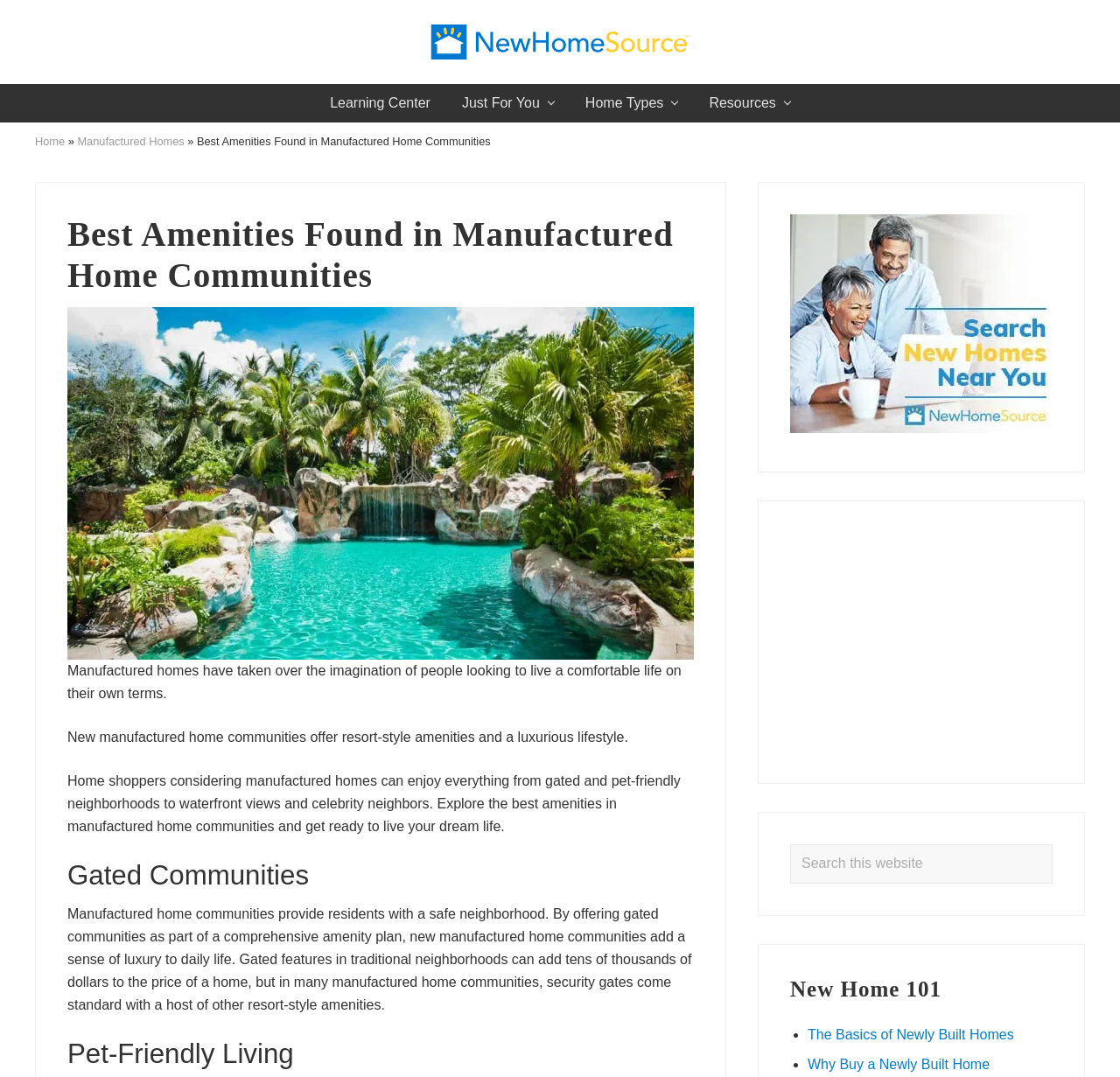Please determine and provide the text content of the webpage's heading.

Best Amenities Found in Manufactured Home Communities